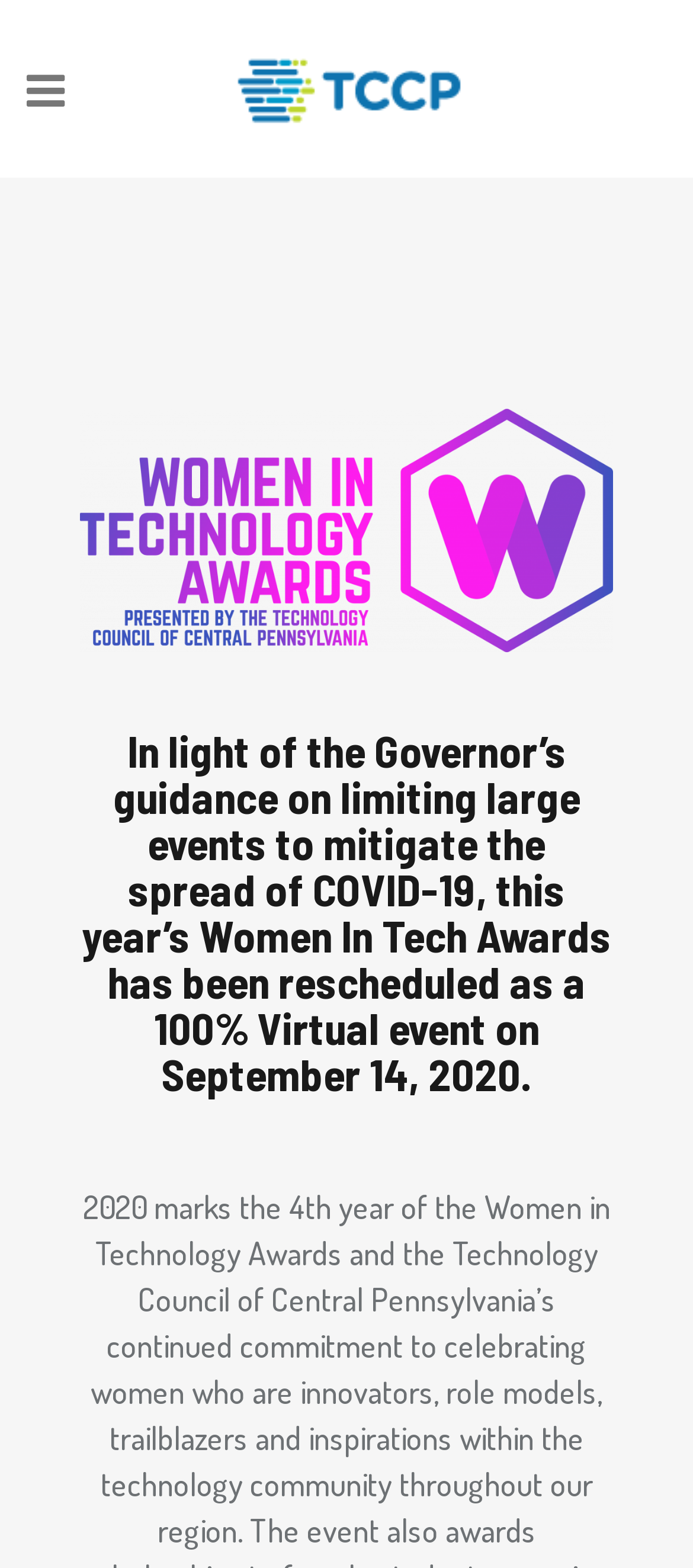Using the information in the image, could you please answer the following question in detail:
Why was the event rescheduled?

The question is asking about the reason for rescheduling the Women In Tech Awards event. According to the webpage, the event was rescheduled due to the Governor's guidance on limiting large events to mitigate the spread of COVID-19.